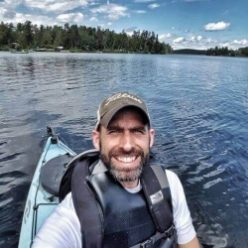Elaborate on all the elements present in the image.

The image features Jay Schwartz, the author of "Kayak Guidance," smiling confidently as he enjoys a moment of tranquility on the water. Wearing a gray cap and a life vest, he sits in a kayak, surrounded by a picturesque landscape of calm waters and tree-lined shores. The clear blue sky with scattered clouds adds to the serene atmosphere, highlighting his passion for water sports. This image encapsulates his love for kayaking and paddleboarding, as he shares his adventures and expertise in the realm of outdoor activities.